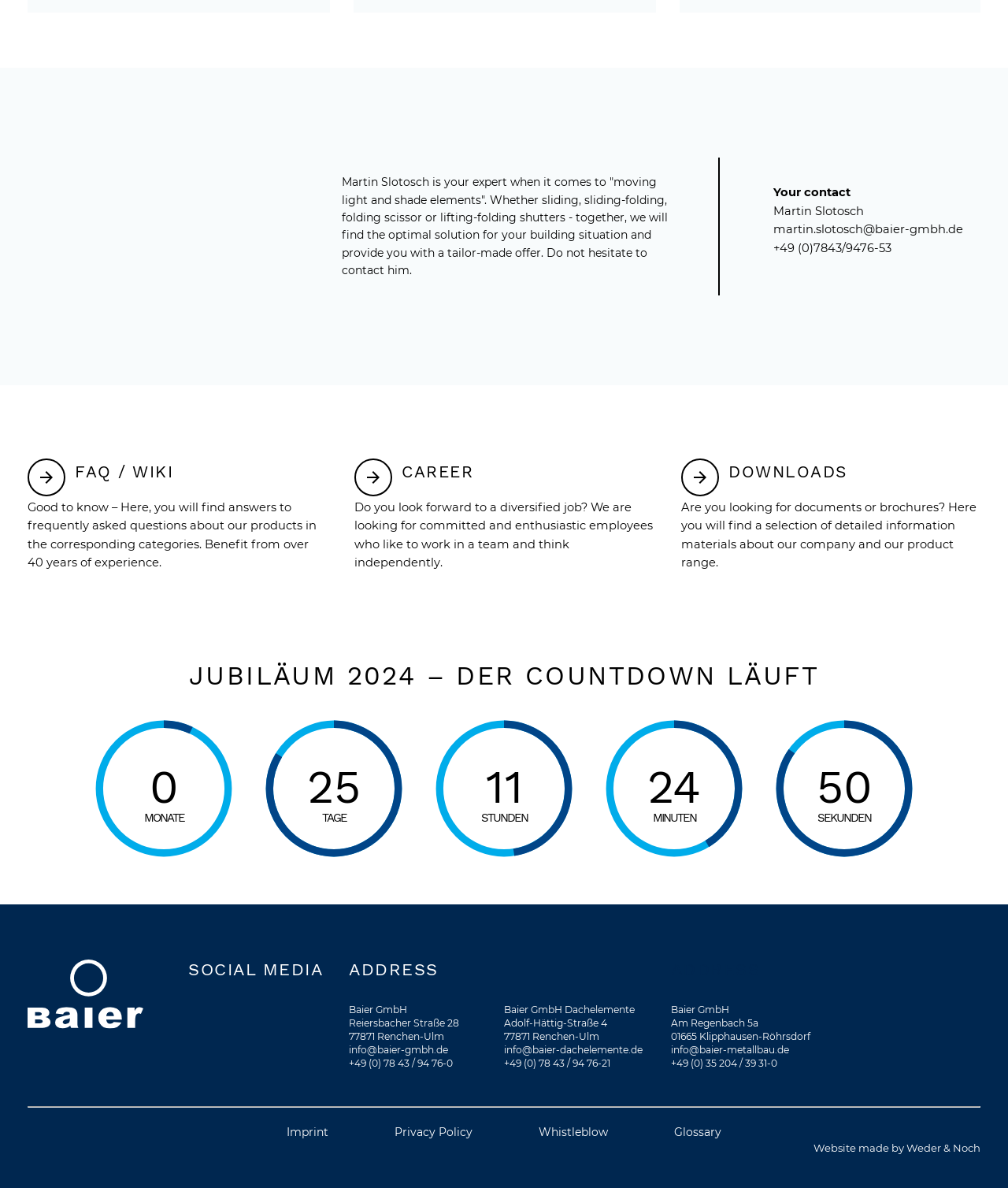Locate the bounding box coordinates of the clickable area needed to fulfill the instruction: "Explore career opportunities".

[0.352, 0.389, 0.648, 0.482]